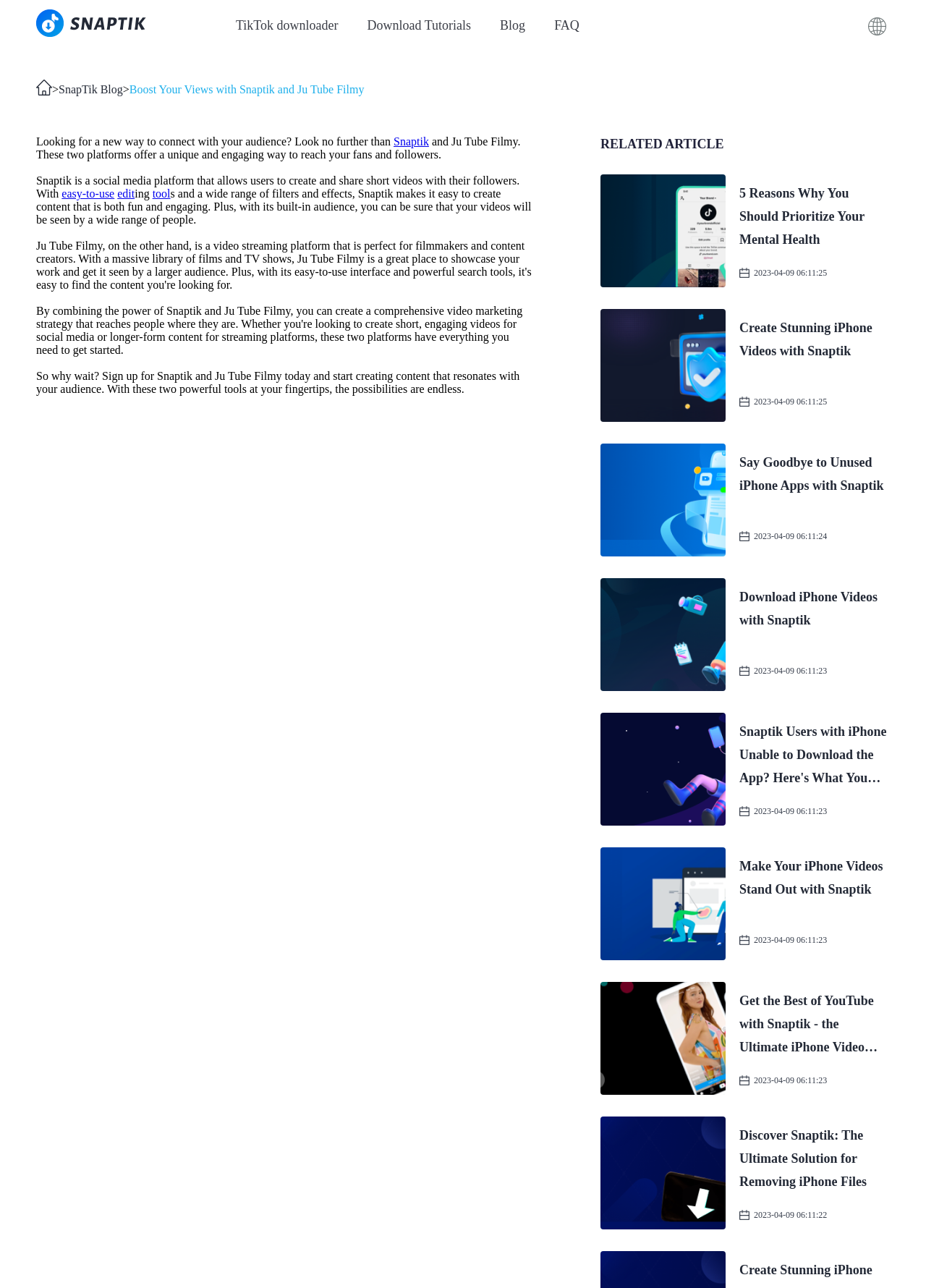Could you provide the bounding box coordinates for the portion of the screen to click to complete this instruction: "Read the blog post about 5 Reasons Why You Should Prioritize Your Mental Health"?

[0.648, 0.135, 0.961, 0.223]